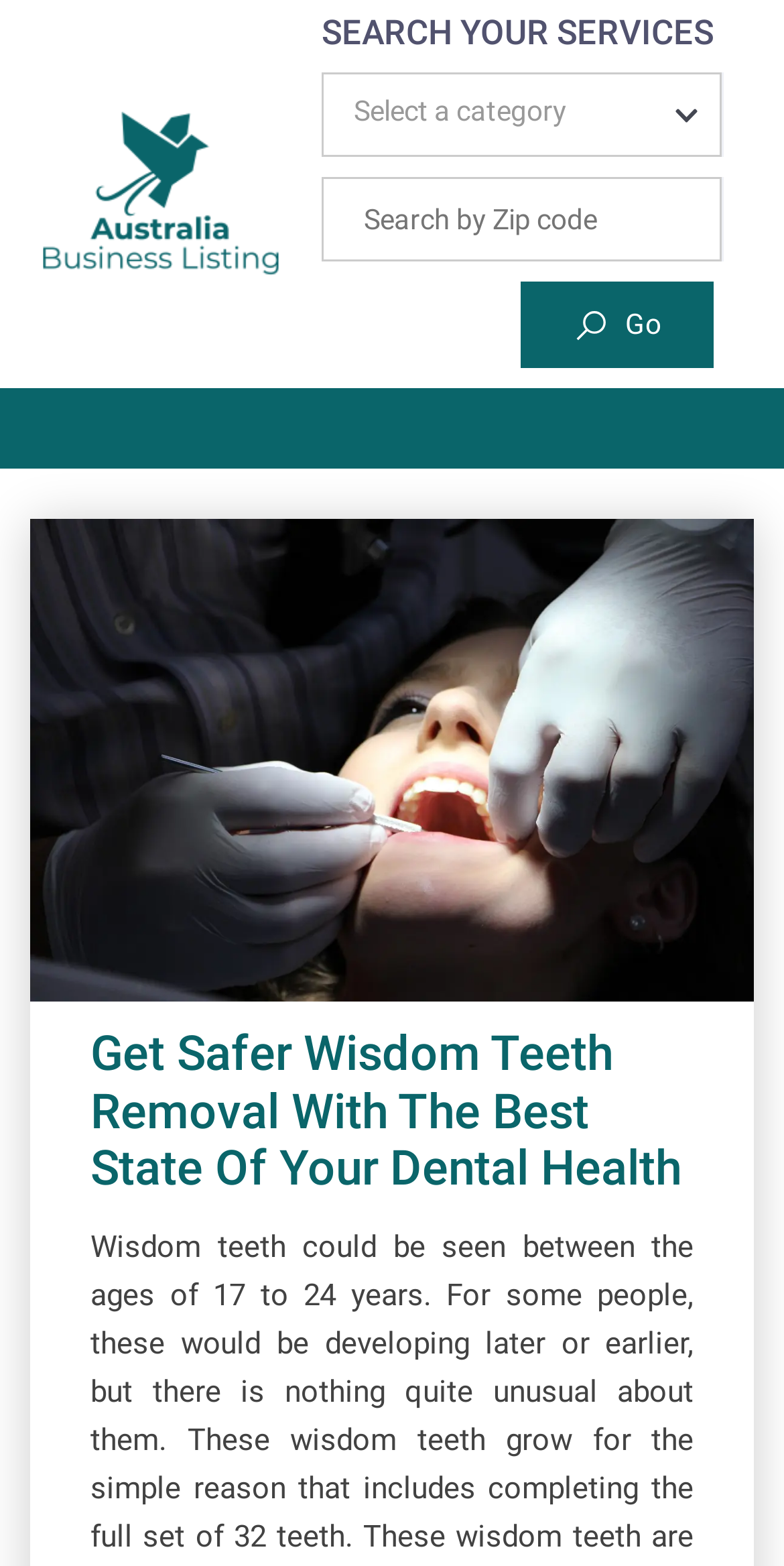Please identify and generate the text content of the webpage's main heading.

Get Safer Wisdom Teeth Removal With The Best State Of Your Dental Health